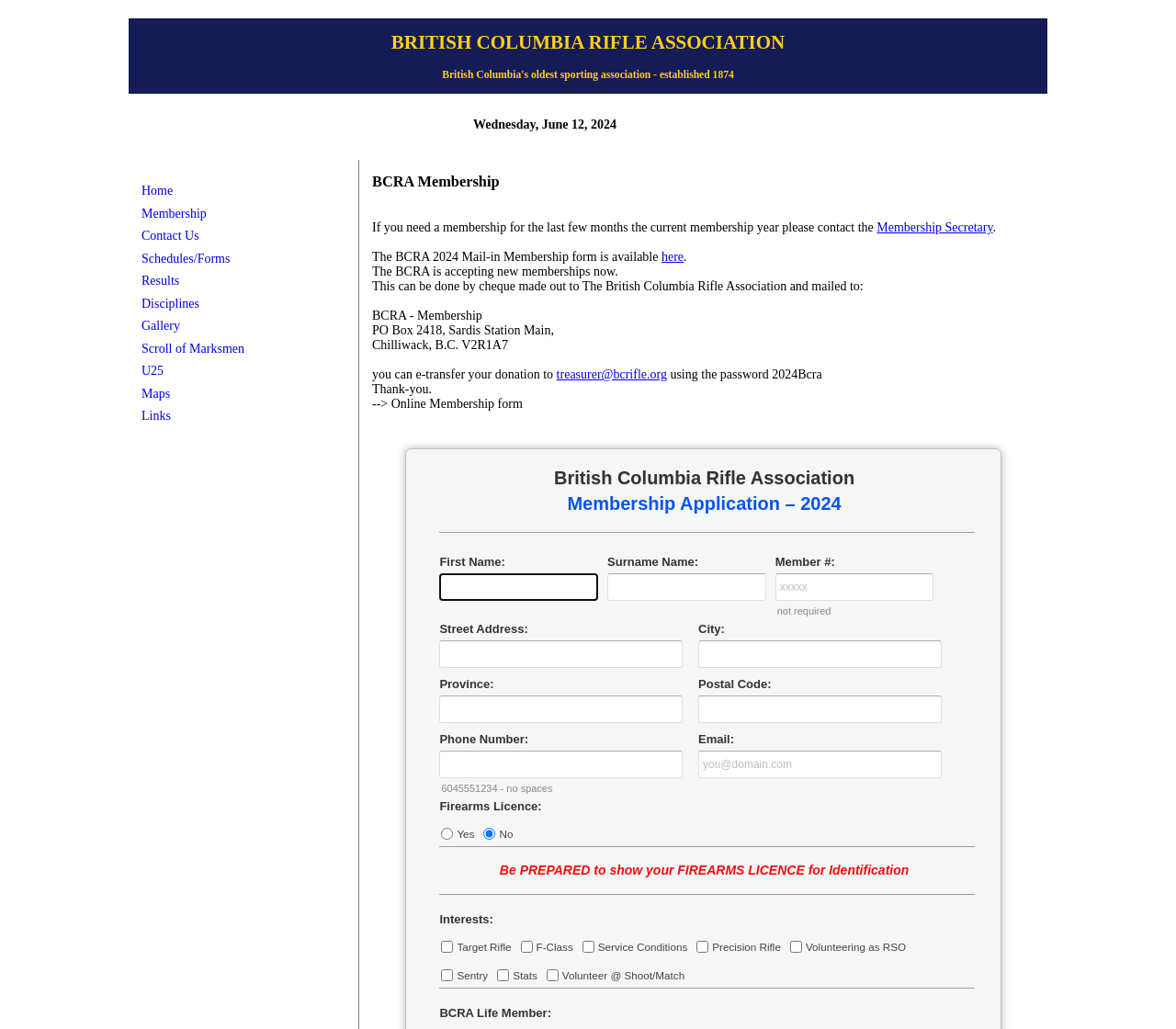What is the password for e-transferring donations?
Please provide a single word or phrase as your answer based on the image.

2024Bcra